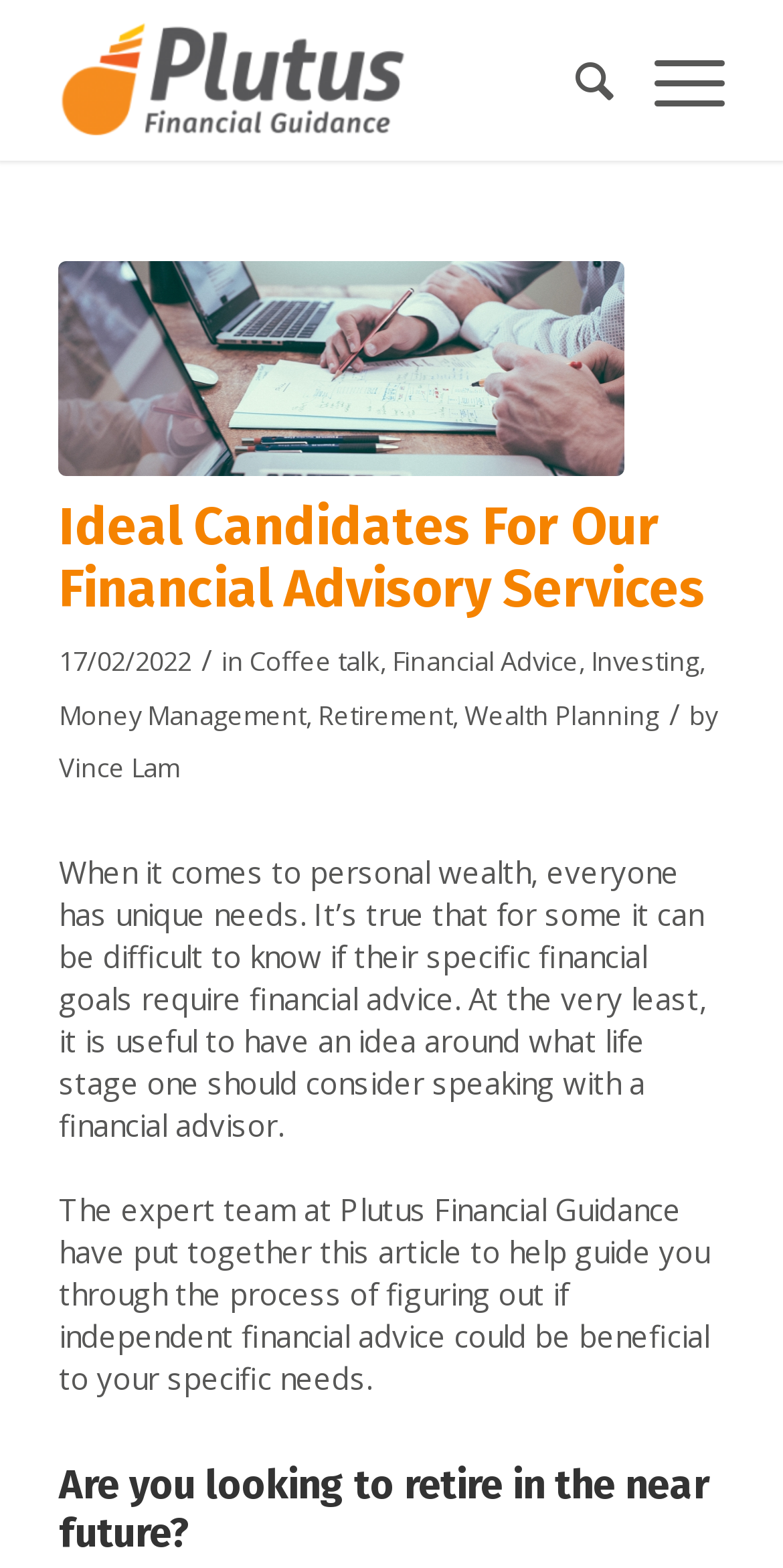Please identify the bounding box coordinates of the clickable region that I should interact with to perform the following instruction: "Open the menu". The coordinates should be expressed as four float numbers between 0 and 1, i.e., [left, top, right, bottom].

[0.784, 0.0, 0.925, 0.102]